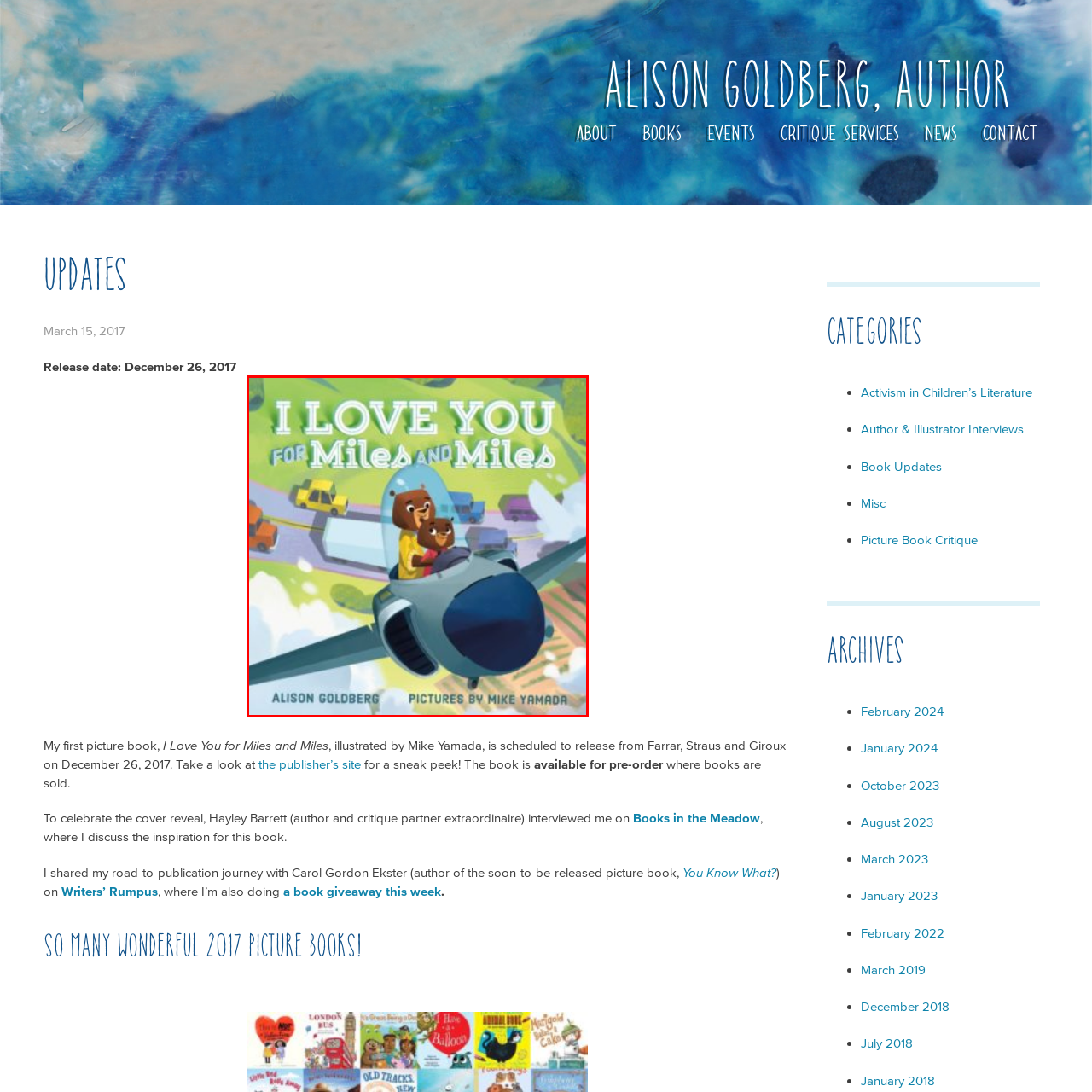Give a thorough and detailed account of the visual content inside the red-framed part of the image.

The image showcases the cover of the picture book "I Love You for Miles and Miles," authored by Alison Goldberg and illustrated by Mike Yamada. The vibrant artwork depicts a joyful scene where a bear and a young cub are flying in an imaginative aircraft, capturing the playful spirit of adventure. Below them, colorful cars can be seen on winding roads, emphasizing a journey filled with love and exploration. The playful typography of the title adds a whimsical touch, inviting readers to embark on a heartfelt adventure. Scheduled for release on December 26, 2017, this book is a delightful tribute to the expressions of affection shared between loved ones, making it a charming addition to children’s literature.